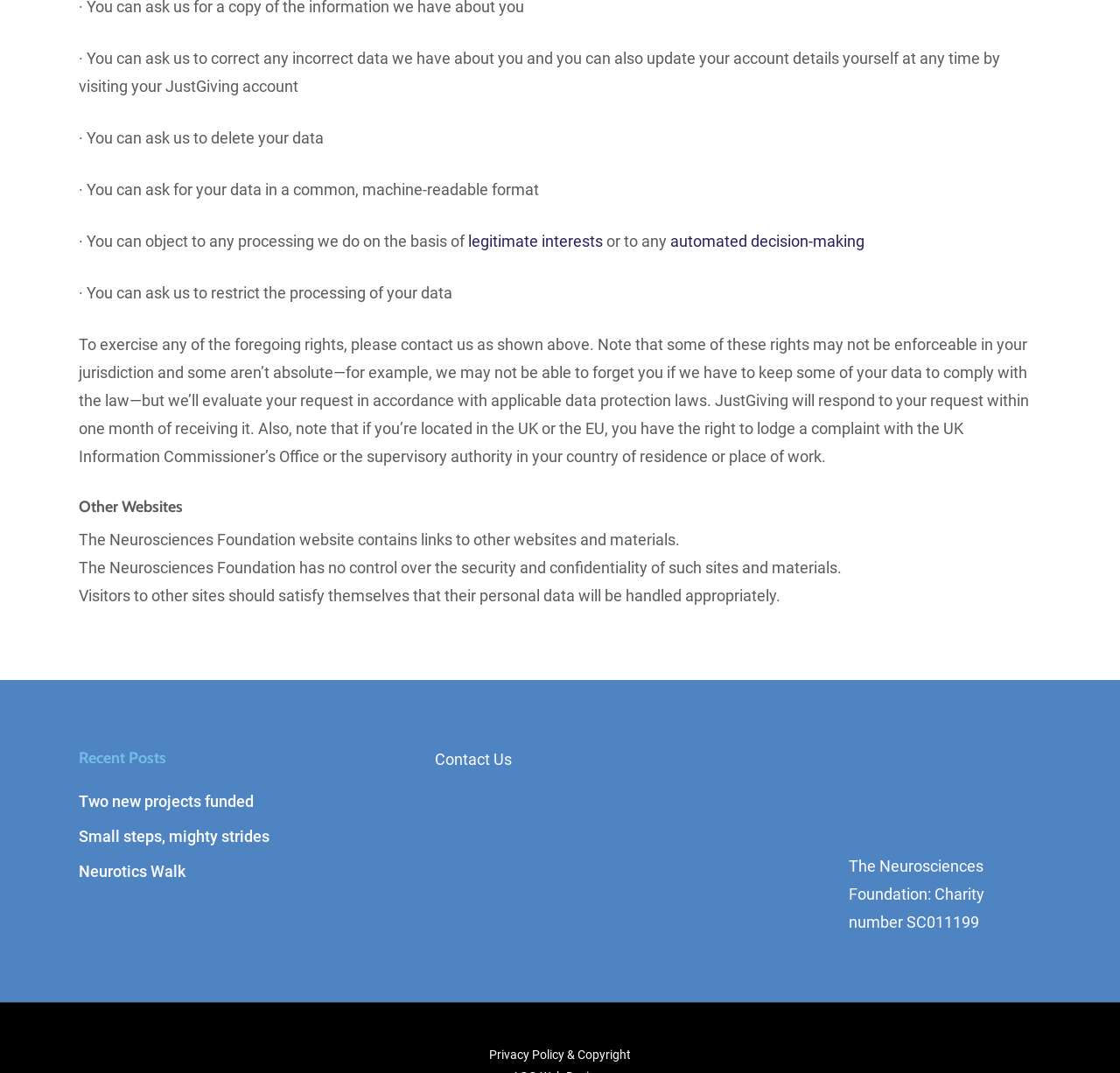From the image, can you give a detailed response to the question below:
What rights do users have regarding their data?

Based on the webpage, users have the right to correct any incorrect data, delete their data, update their account details, object to processing based on legitimate interests or automated decision-making, and restrict the processing of their data.